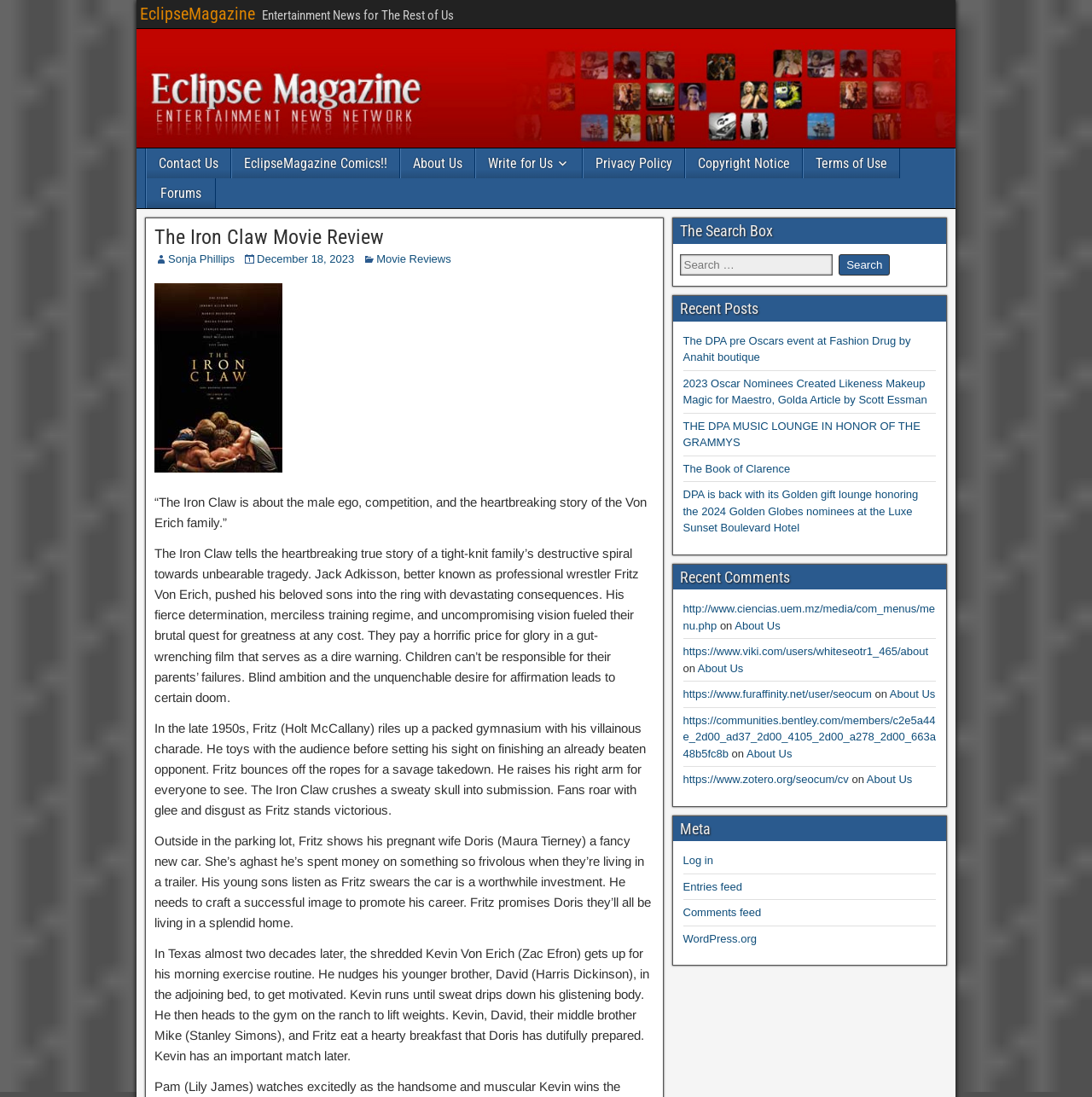Identify the bounding box coordinates necessary to click and complete the given instruction: "Click on the 'Contact Us' link".

[0.134, 0.135, 0.211, 0.163]